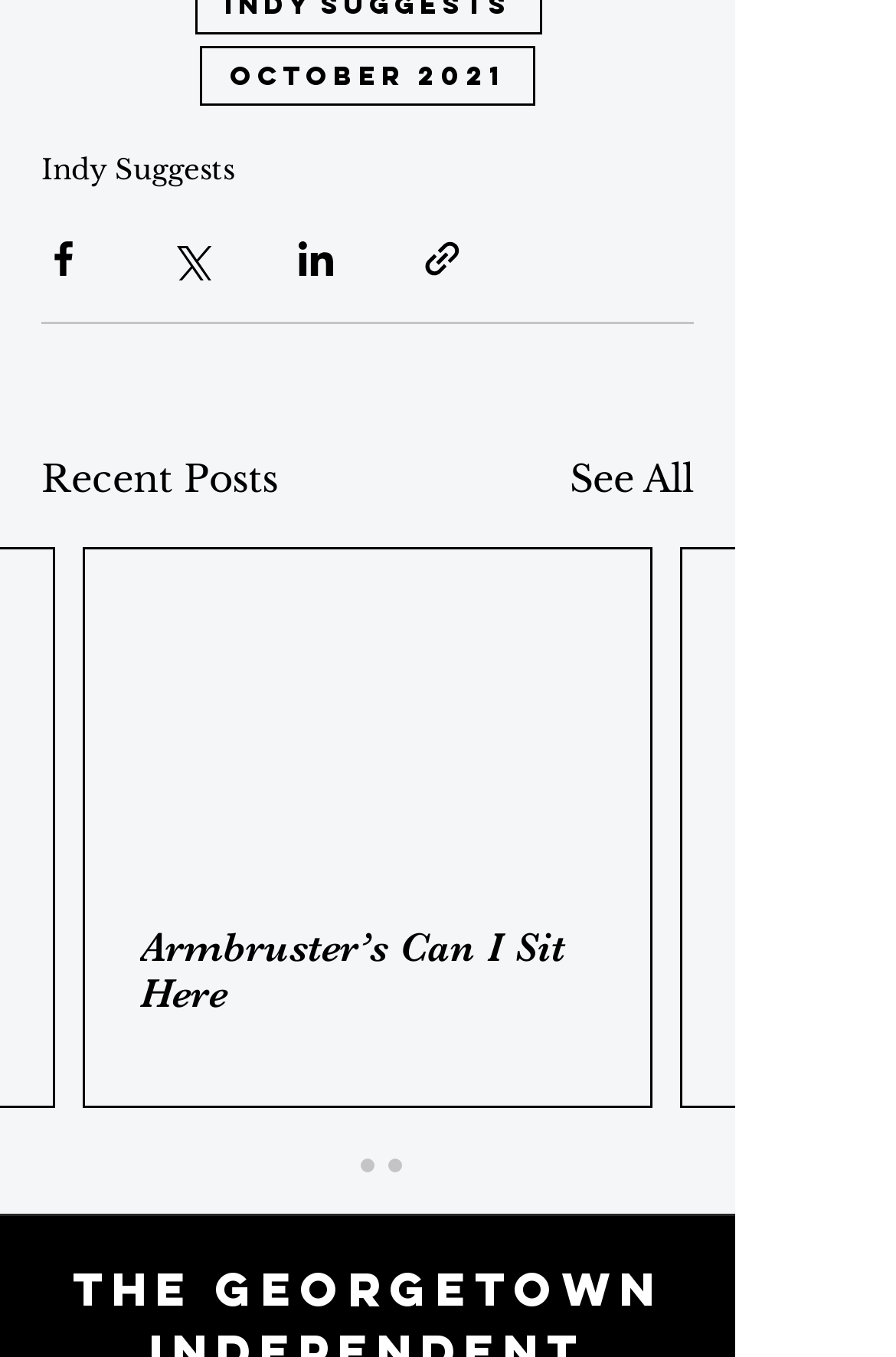Identify the bounding box coordinates for the UI element described as follows: "aria-label="Share via Facebook"". Ensure the coordinates are four float numbers between 0 and 1, formatted as [left, top, right, bottom].

[0.046, 0.175, 0.095, 0.207]